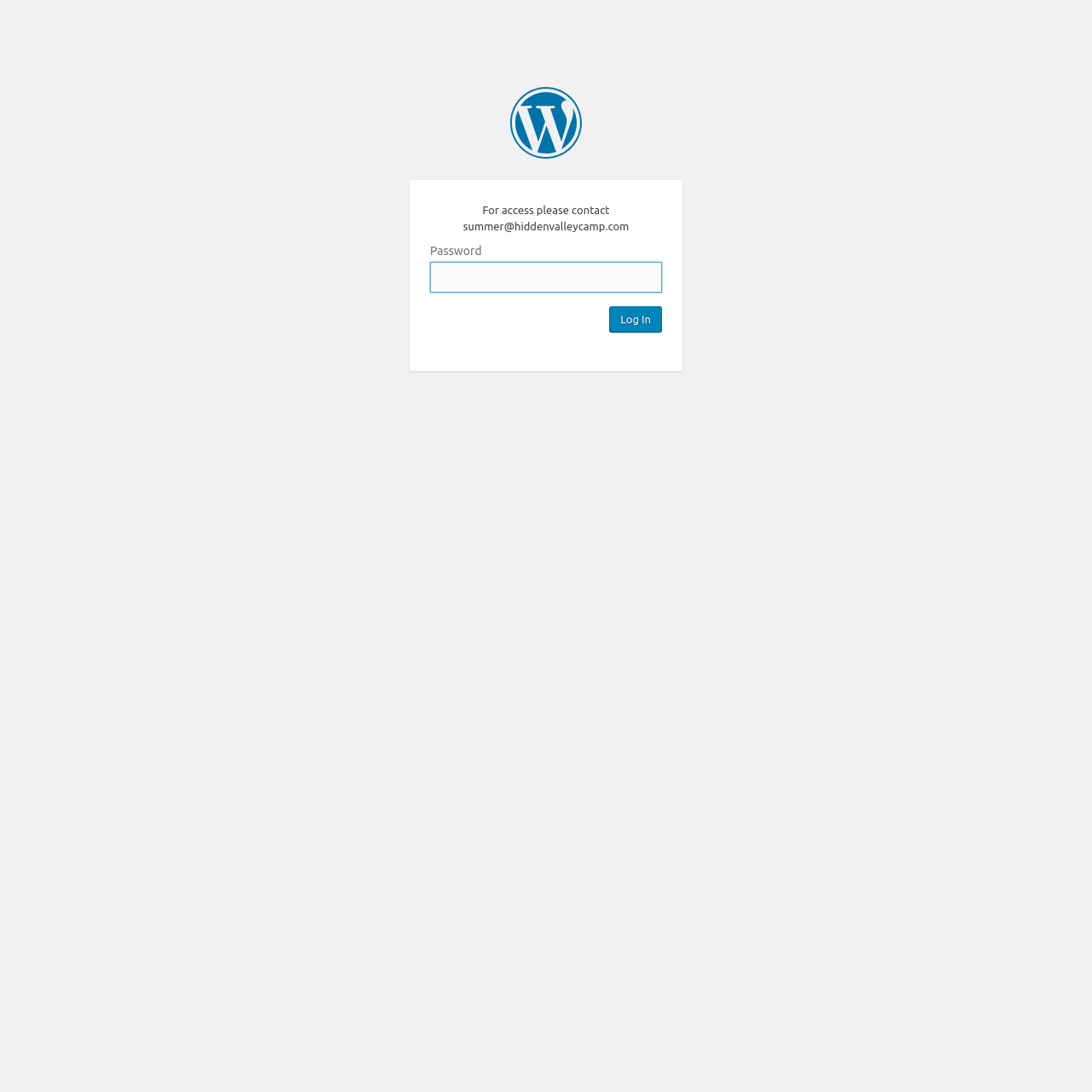What is the purpose of the textbox?
Look at the image and respond with a one-word or short phrase answer.

Enter password